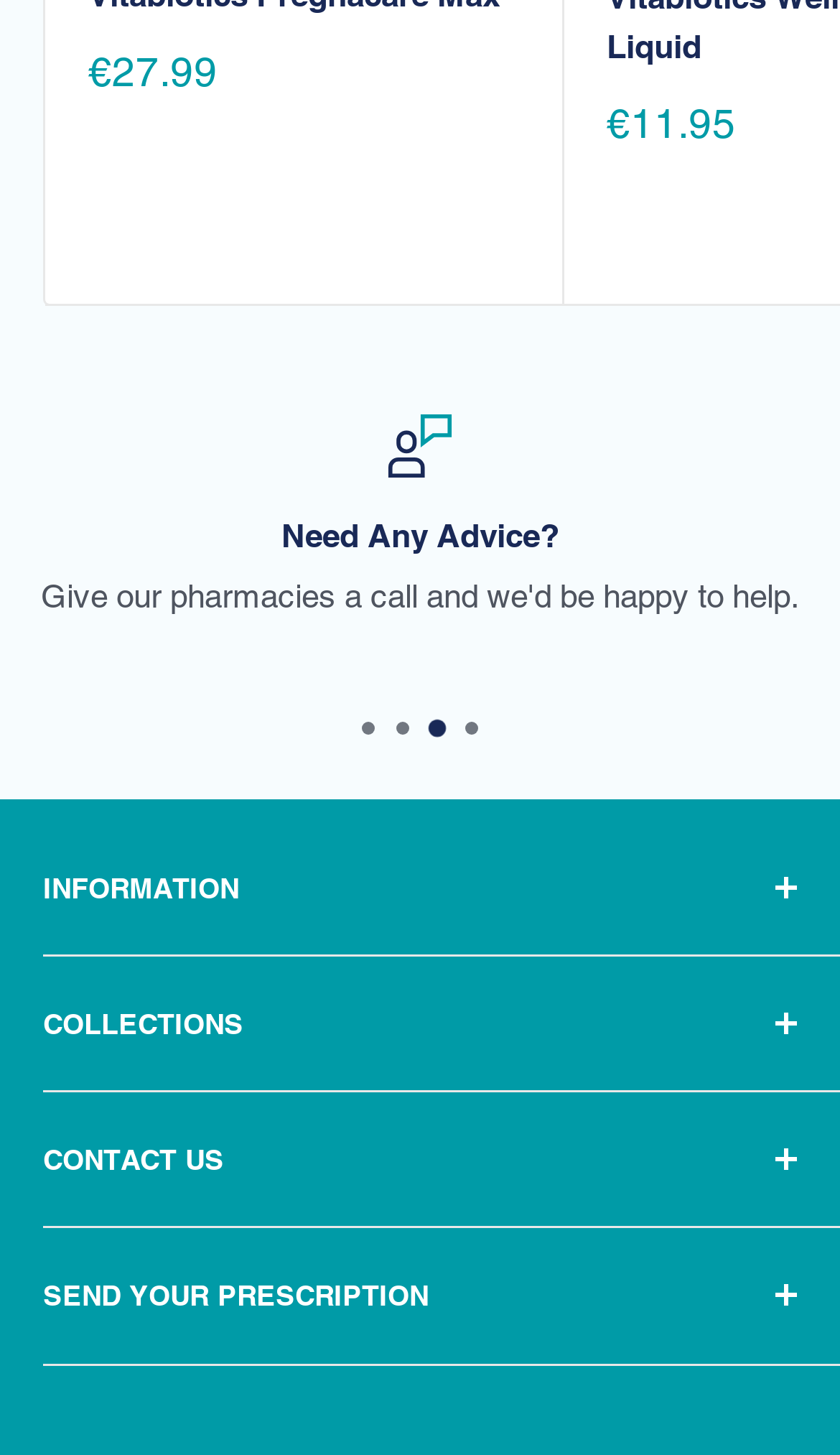Can you find the bounding box coordinates for the element that needs to be clicked to execute this instruction: "Click the 'Search' link"? The coordinates should be given as four float numbers between 0 and 1, i.e., [left, top, right, bottom].

[0.051, 0.645, 0.897, 0.691]